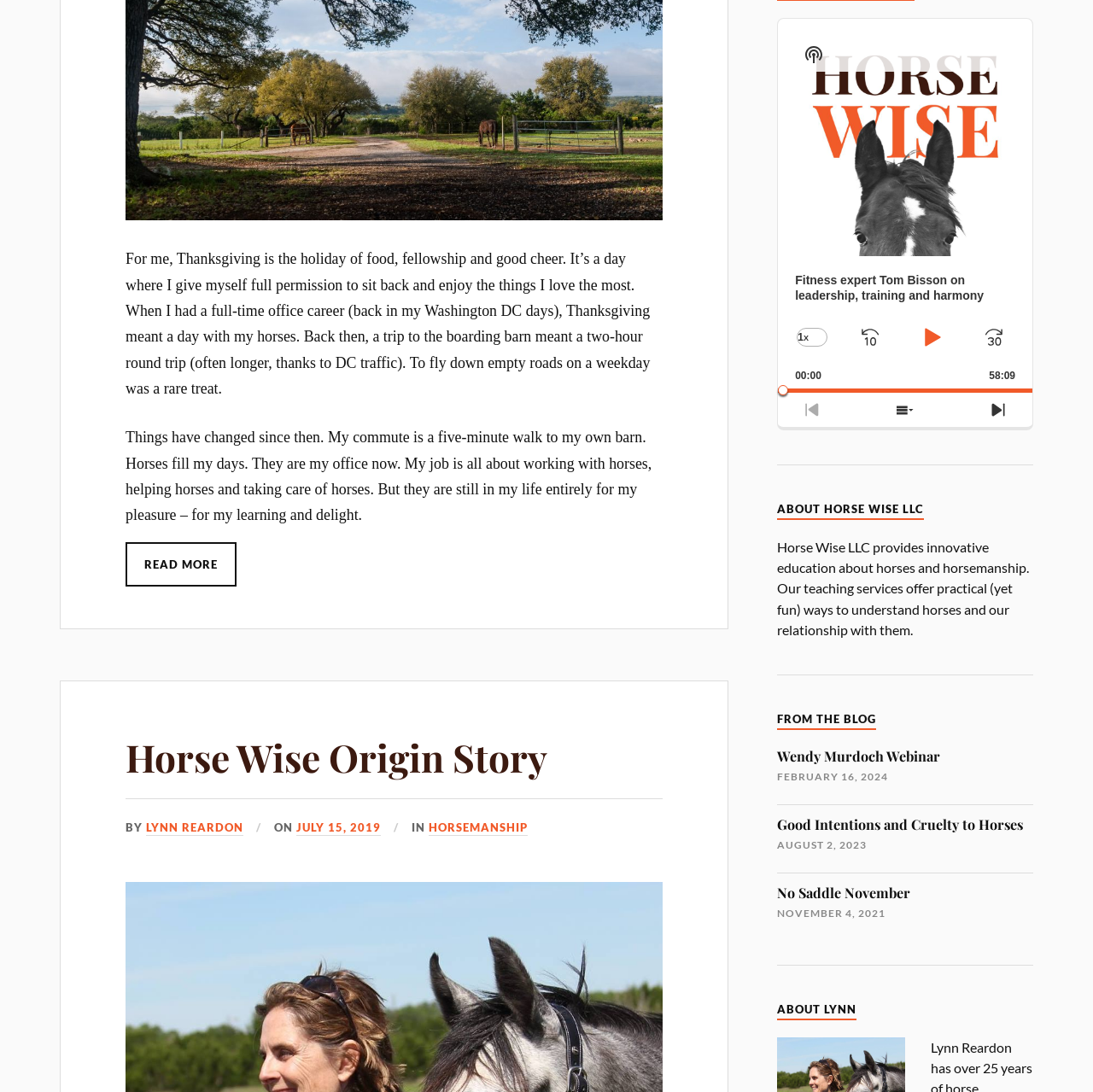Please find the bounding box for the UI element described by: "Horsemanship".

[0.392, 0.751, 0.483, 0.765]